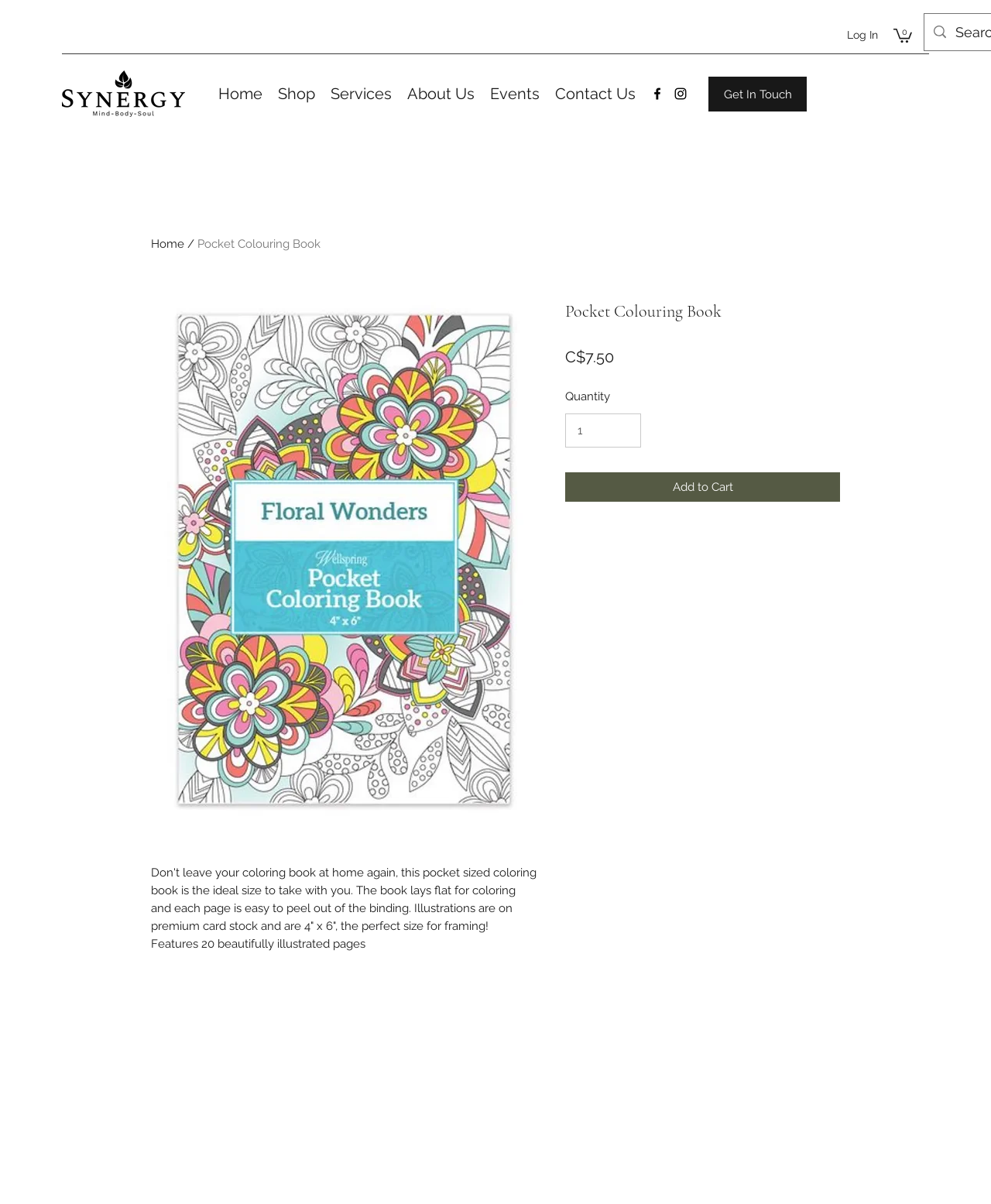Can you specify the bounding box coordinates for the region that should be clicked to fulfill this instruction: "Go to the home page".

[0.212, 0.068, 0.273, 0.088]